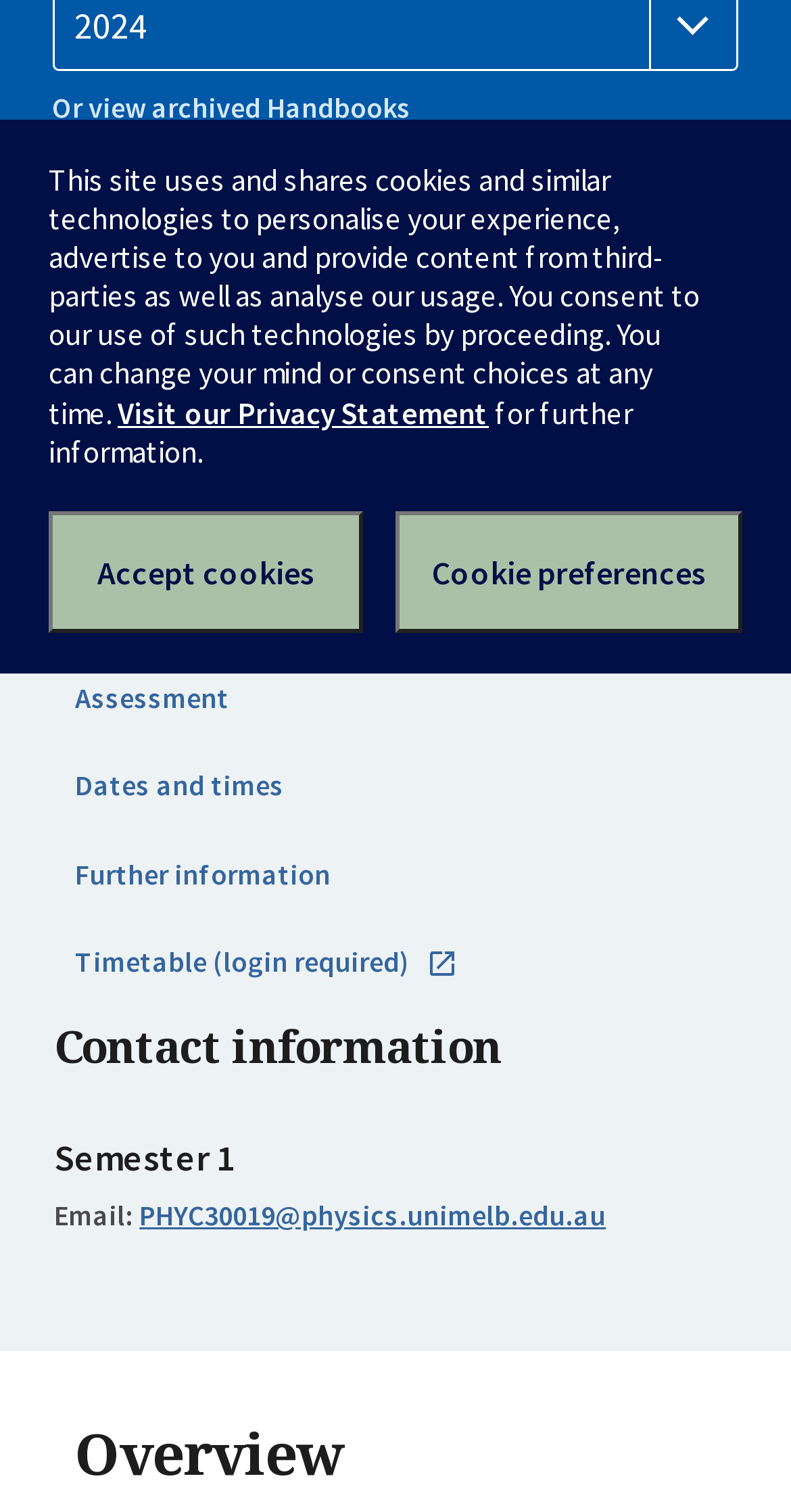Please predict the bounding box coordinates (top-left x, top-left y, bottom-right x, bottom-right y) for the UI element in the screenshot that fits the description: Assessment

[0.041, 0.433, 0.904, 0.491]